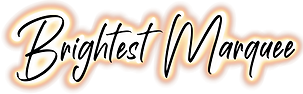Provide a one-word or short-phrase response to the question:
What type of events is the service ideal for?

Weddings and celebrations